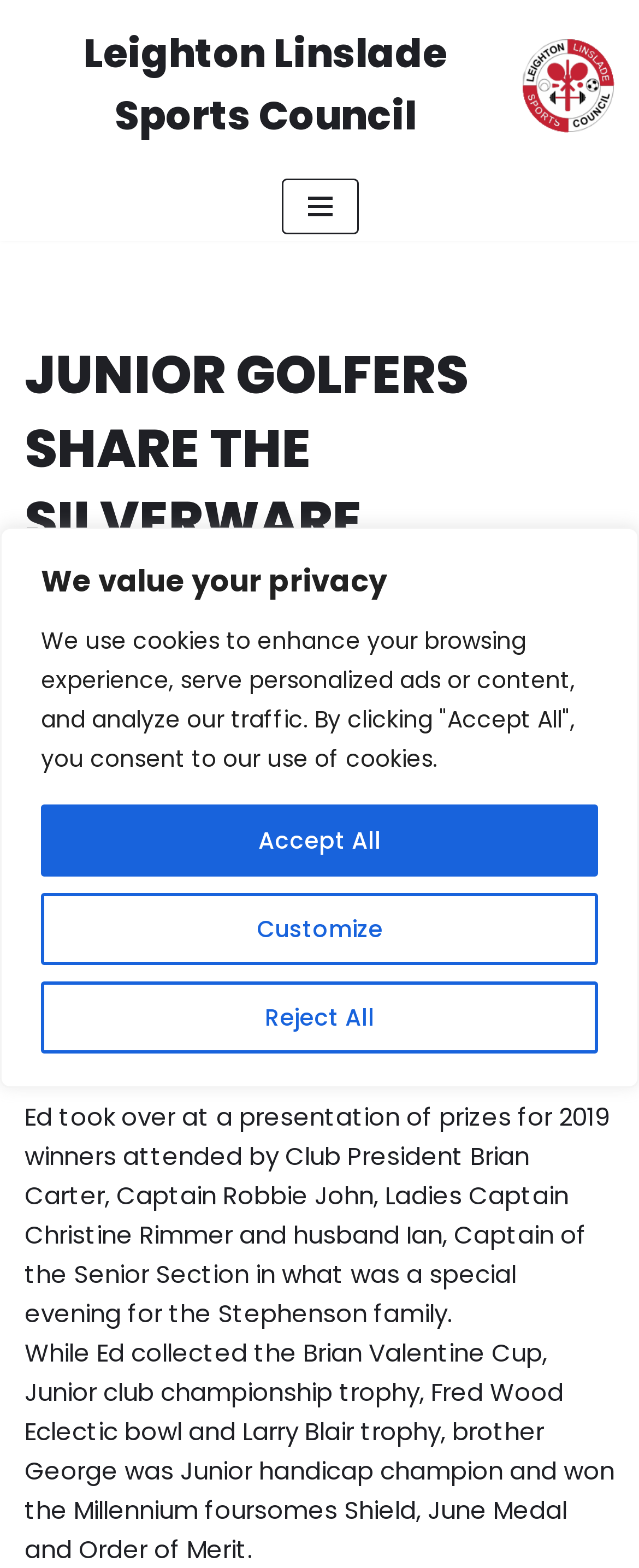Provide a short, one-word or phrase answer to the question below:
Who is the new Captain of the Junior Section?

Ed Stephenson